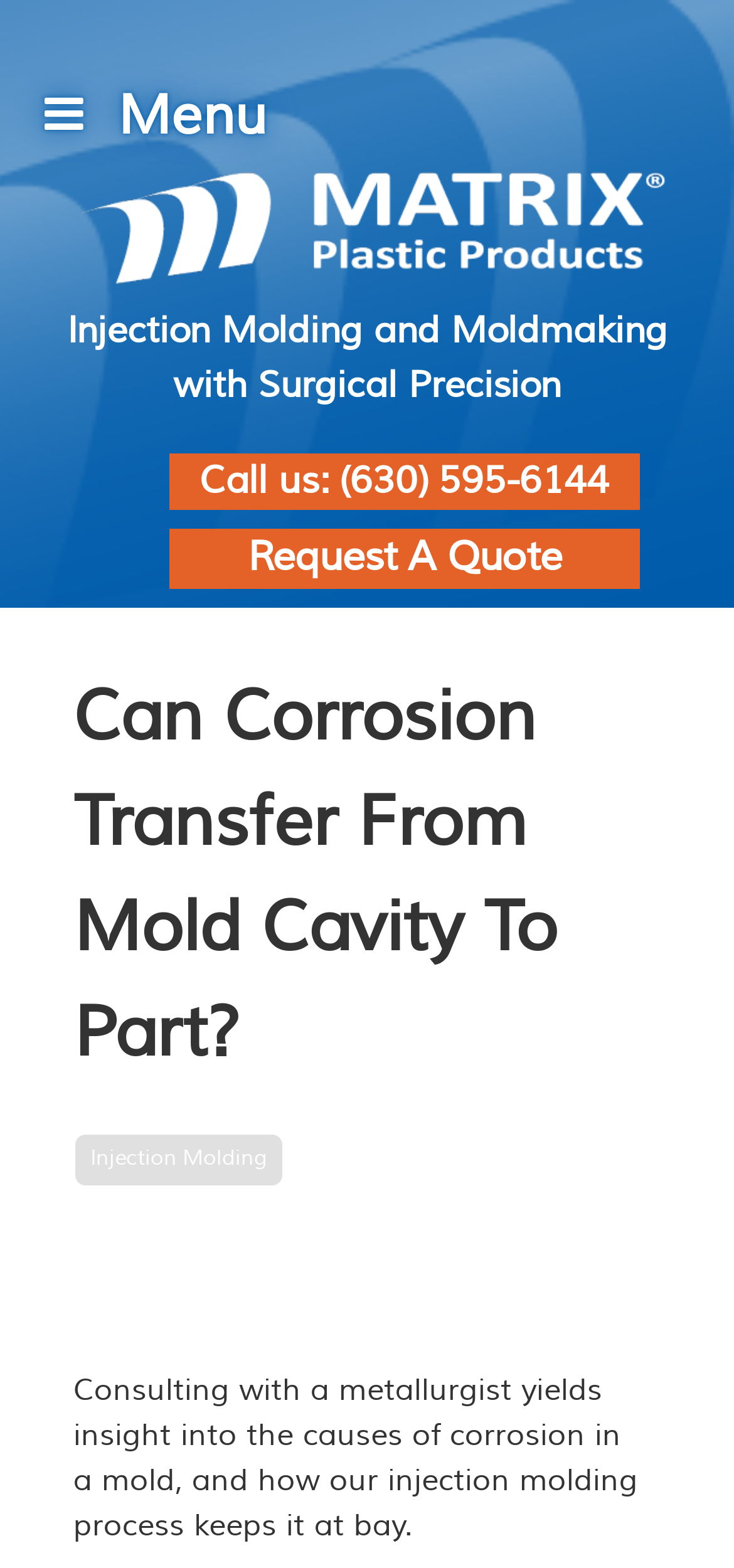Provide a one-word or brief phrase answer to the question:
What is the company's phone number?

(630) 595-6144